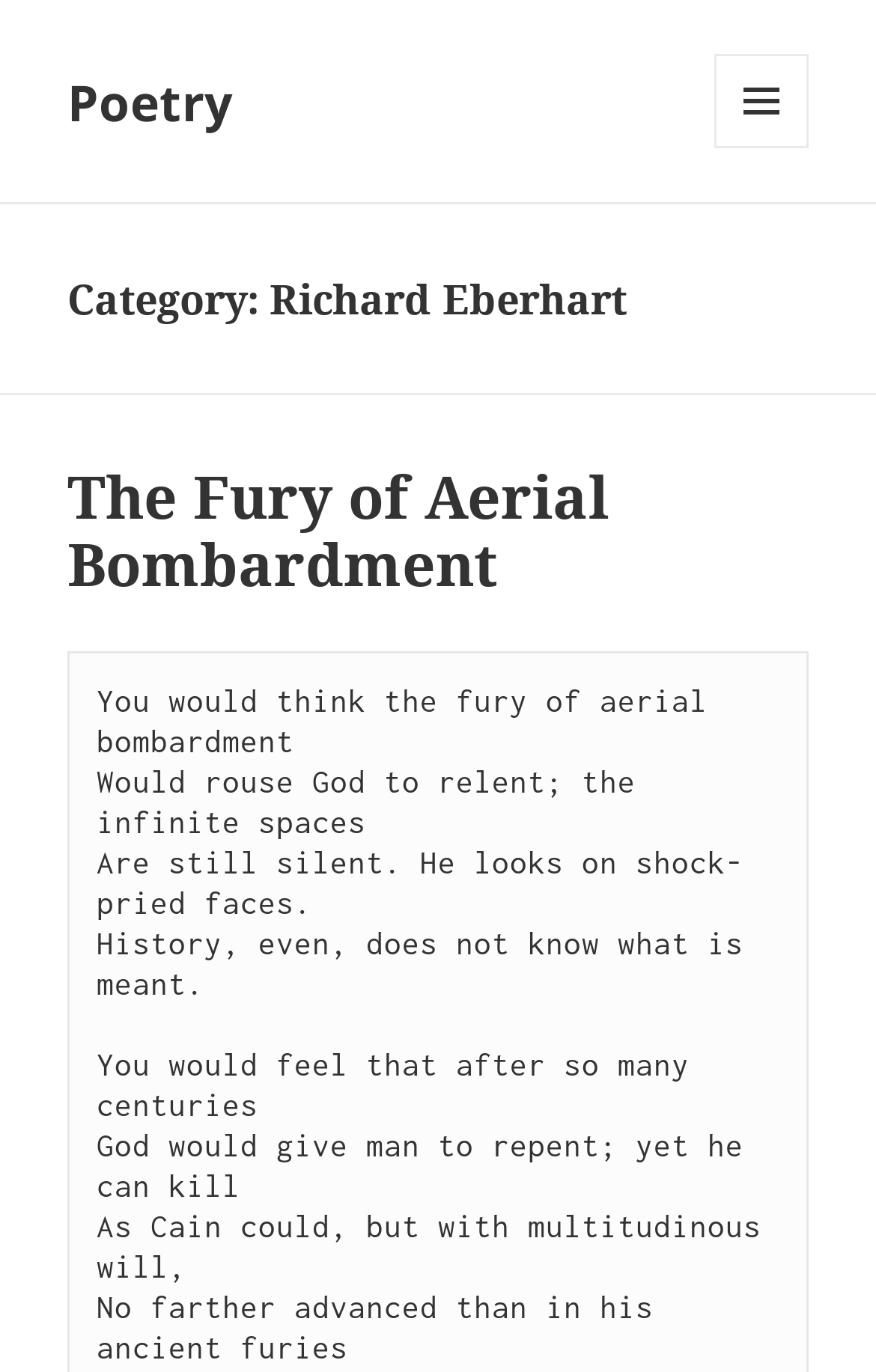How many levels of headings are there?
Examine the screenshot and reply with a single word or phrase.

3